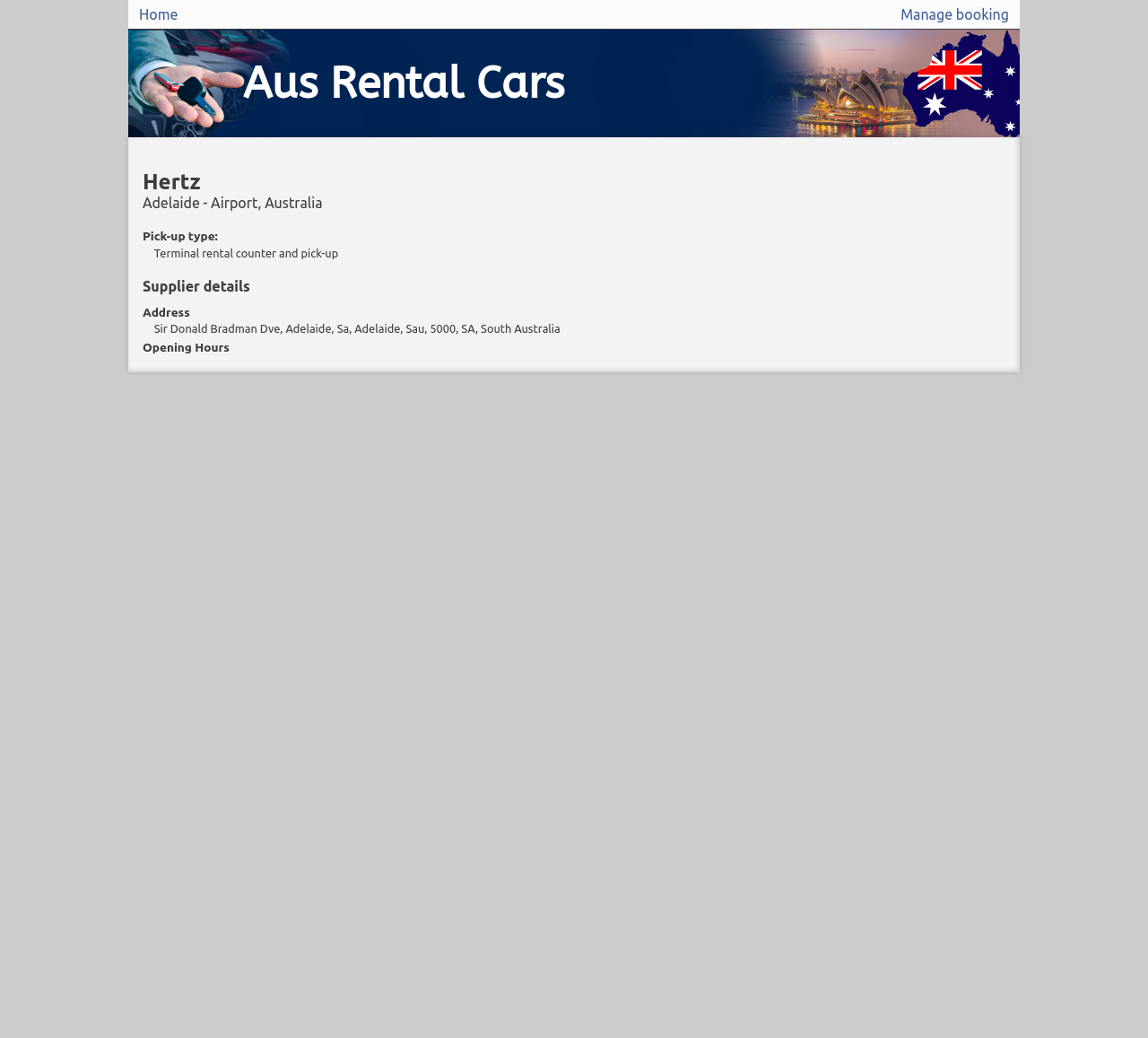Generate the text content of the main heading of the webpage.

Aus Rental Cars